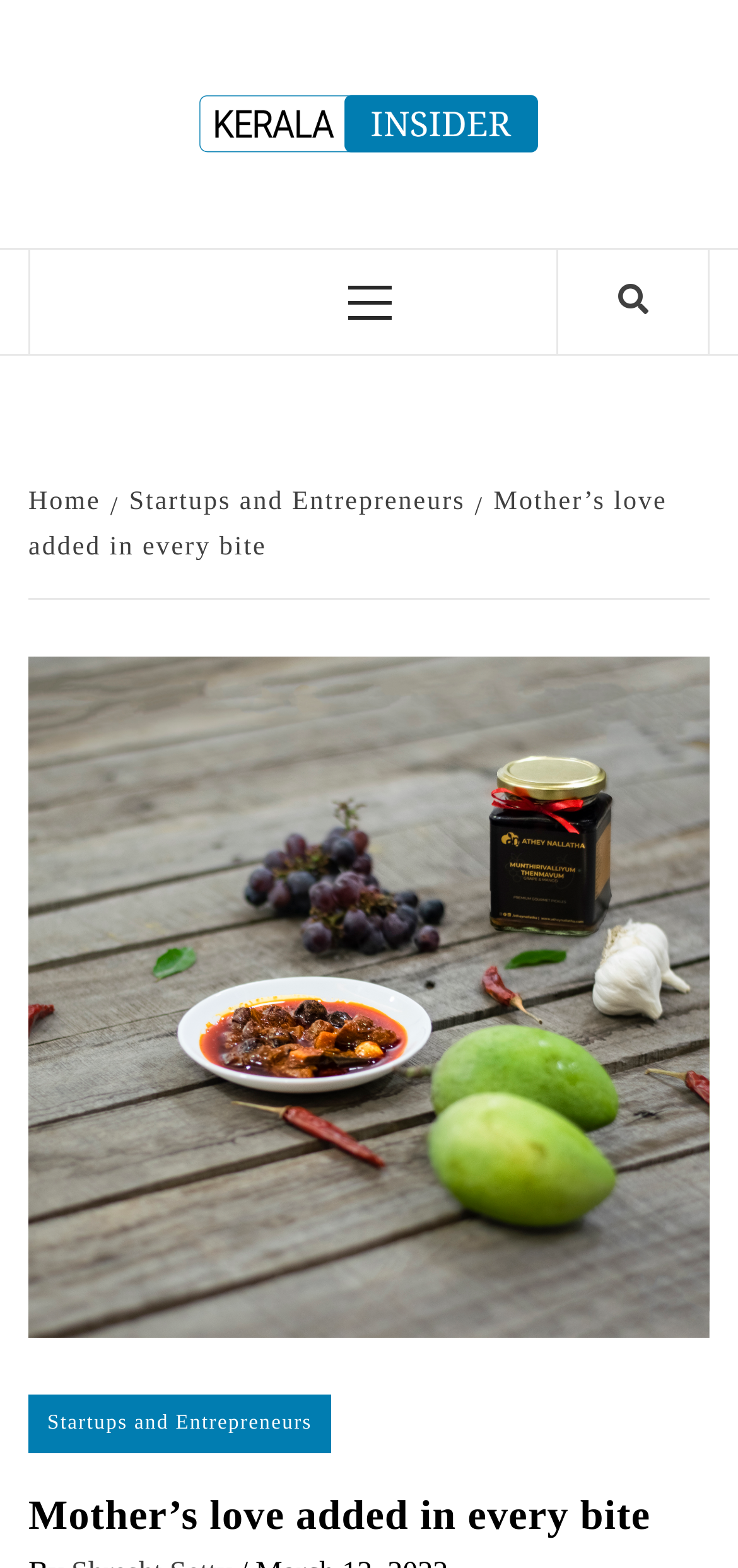Locate the bounding box of the UI element defined by this description: "Home". The coordinates should be given as four float numbers between 0 and 1, formatted as [left, top, right, bottom].

[0.038, 0.312, 0.149, 0.33]